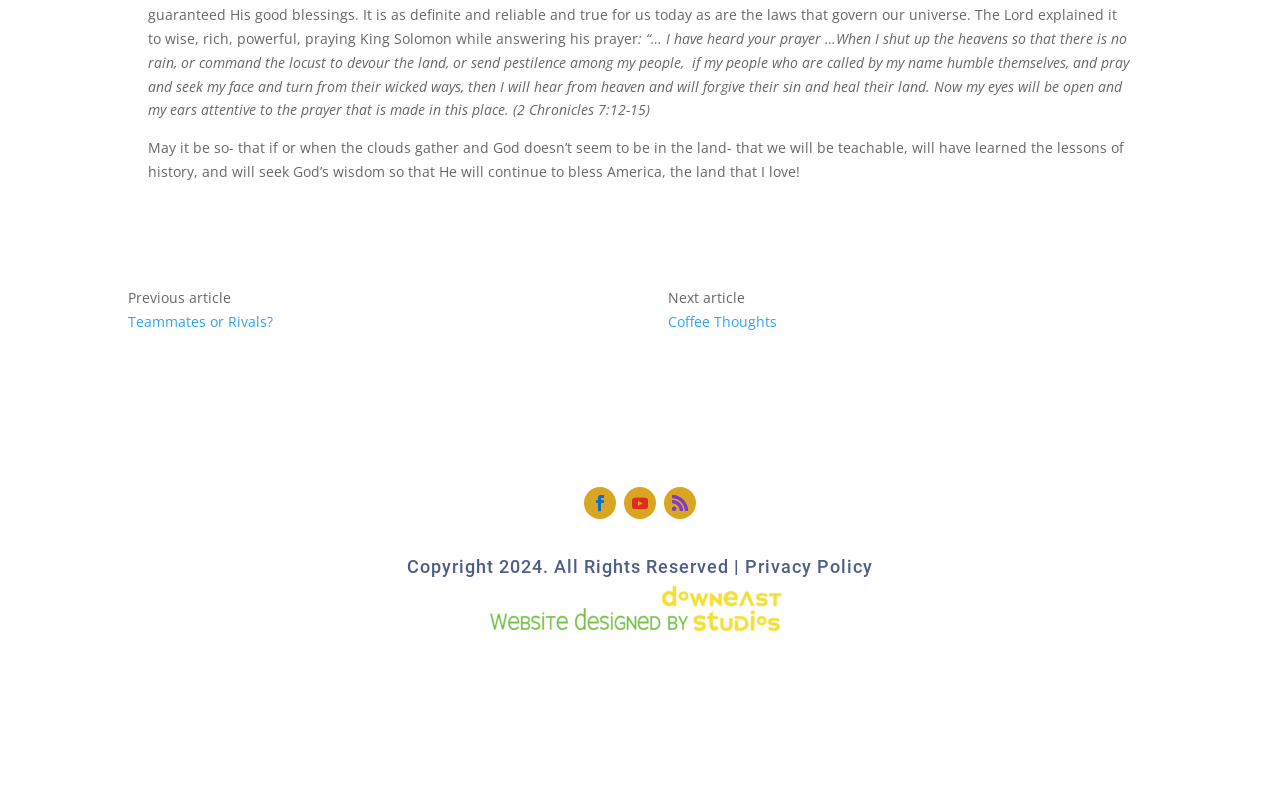What is the author's prayer for America?
Look at the screenshot and give a one-word or phrase answer.

May it be so